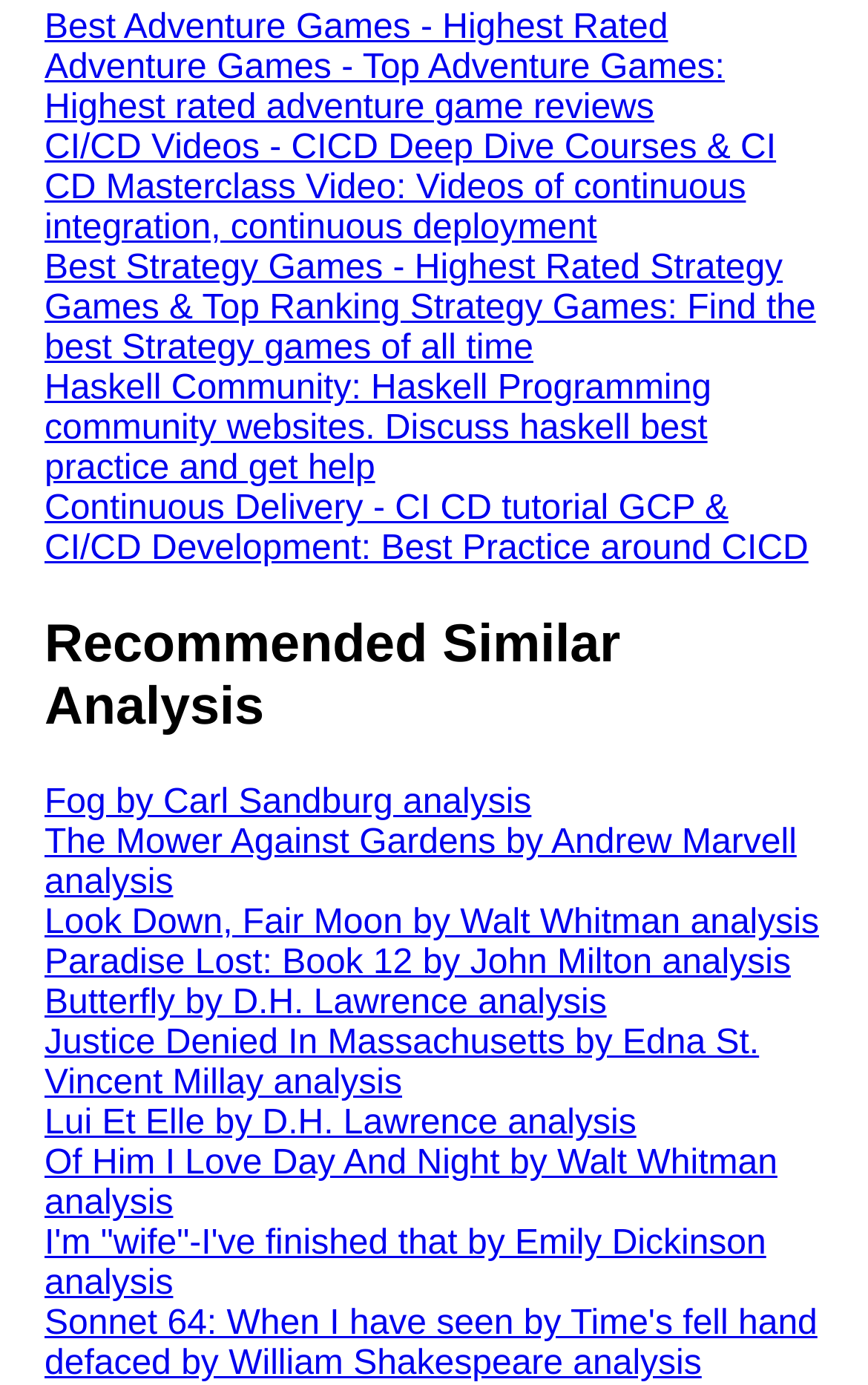Please specify the bounding box coordinates of the clickable section necessary to execute the following command: "Discover the recommended similar analysis".

[0.051, 0.444, 0.949, 0.534]